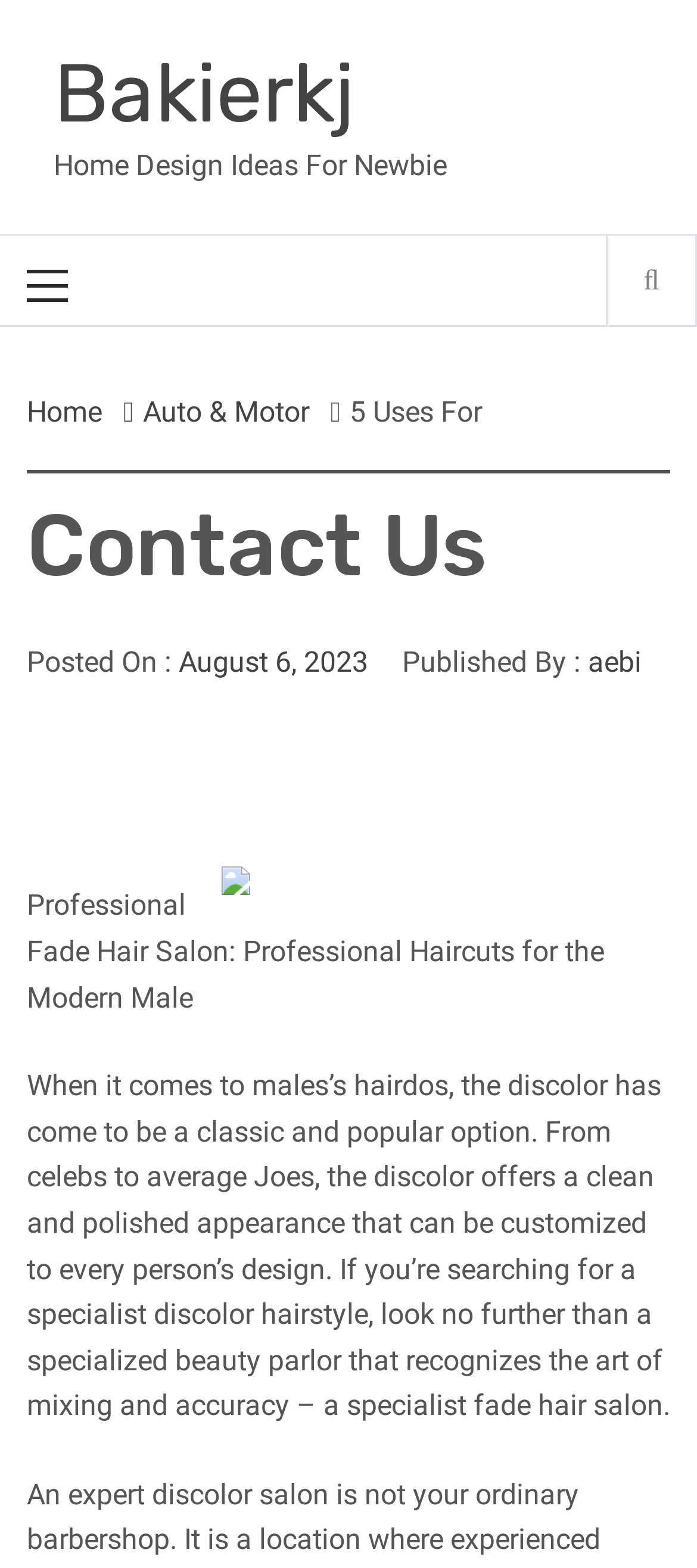What is the purpose of a fade hair salon?
Respond to the question with a well-detailed and thorough answer.

I found the purpose of a fade hair salon by reading the article, which states that the discolor offers a clean and polished appearance that can be customized to every person’s design.